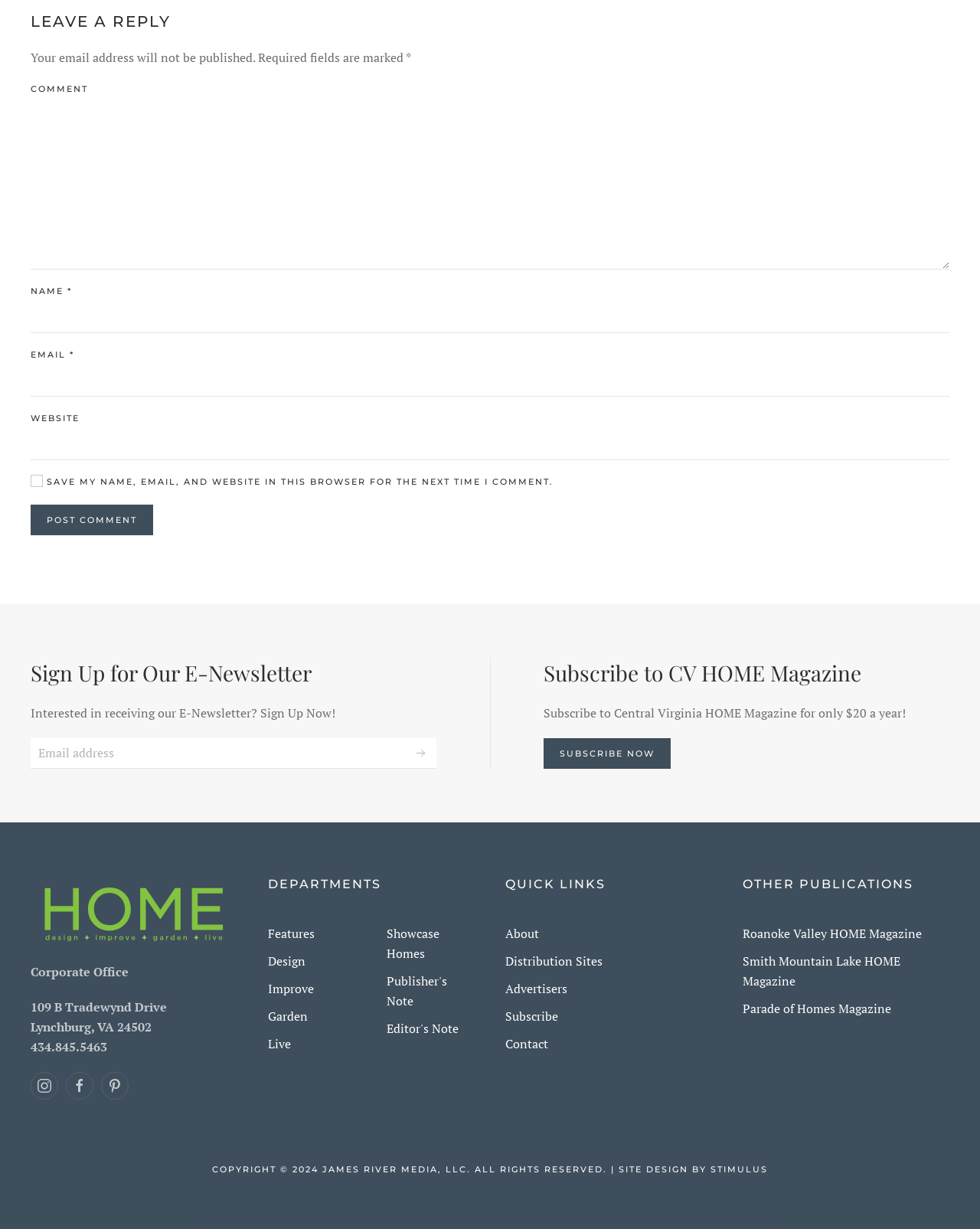Give a short answer to this question using one word or a phrase:
What is the purpose of the checkbox in the comment section?

Save comment information